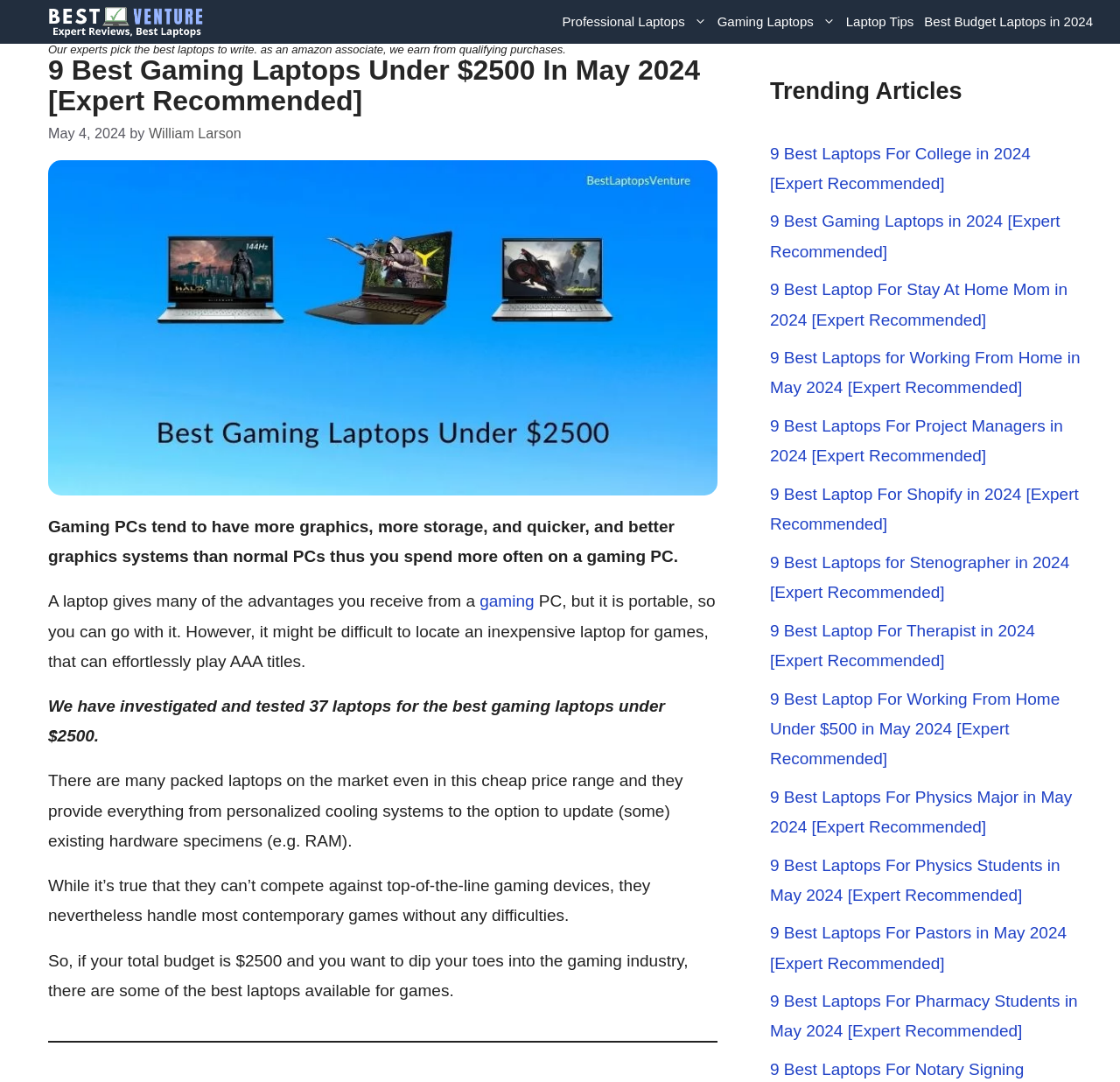Give an extensive and precise description of the webpage.

This webpage is about the best gaming laptops under $2500, with a focus on expert recommendations. At the top, there is a banner with the site's name, accompanied by a logo image. Below the banner, there is a navigation menu with five links: "Professional Laptops", "Gaming Laptops", "Laptop Tips", and "Best Budget Laptops in 2024".

The main content area is divided into two sections. The first section has a heading that reads "9 Best Gaming Laptops Under $2500 In May 2024 [Expert Recommended]" and is accompanied by a timestamp indicating the article was published on May 4, 2024. Below the heading, there is an image related to gaming laptops, followed by a block of text that explains the benefits of gaming laptops and the challenges of finding an affordable one.

The article then presents the results of an investigation into 37 laptops, highlighting the features and capabilities of the top picks. The text is divided into several paragraphs, with links to related topics scattered throughout. There is also a horizontal separator line that separates the main content from the complementary section.

In the complementary section, there is a heading that reads "Trending Articles" and is followed by a list of nine links to other articles on the site, each with a similar format and title, such as "9 Best Laptops For College in 2024 [Expert Recommended]" and "9 Best Laptops For Project Managers in 2024 [Expert Recommended]".